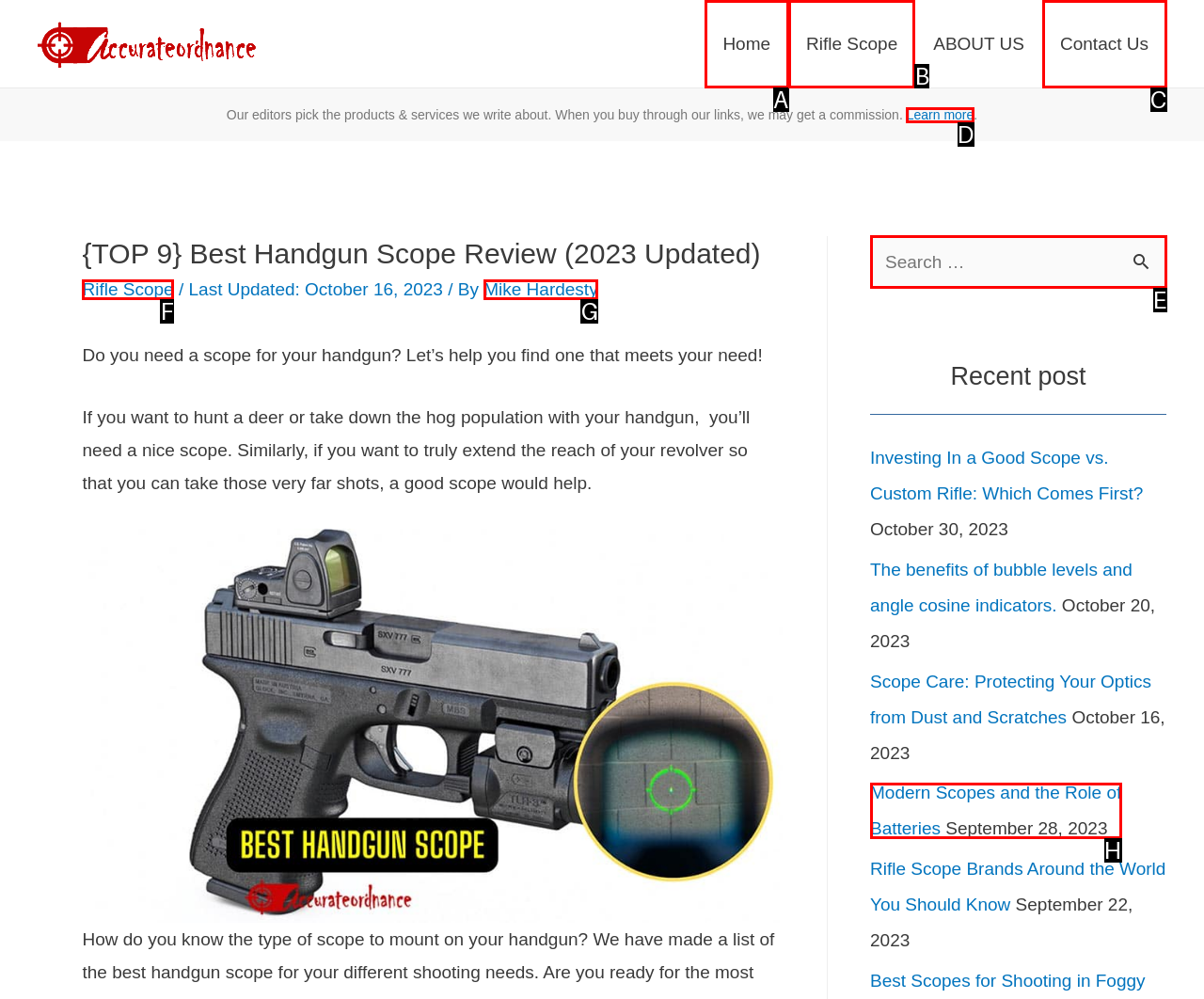Point out the option that needs to be clicked to fulfill the following instruction: Read the 'Rifle Scope' review
Answer with the letter of the appropriate choice from the listed options.

B